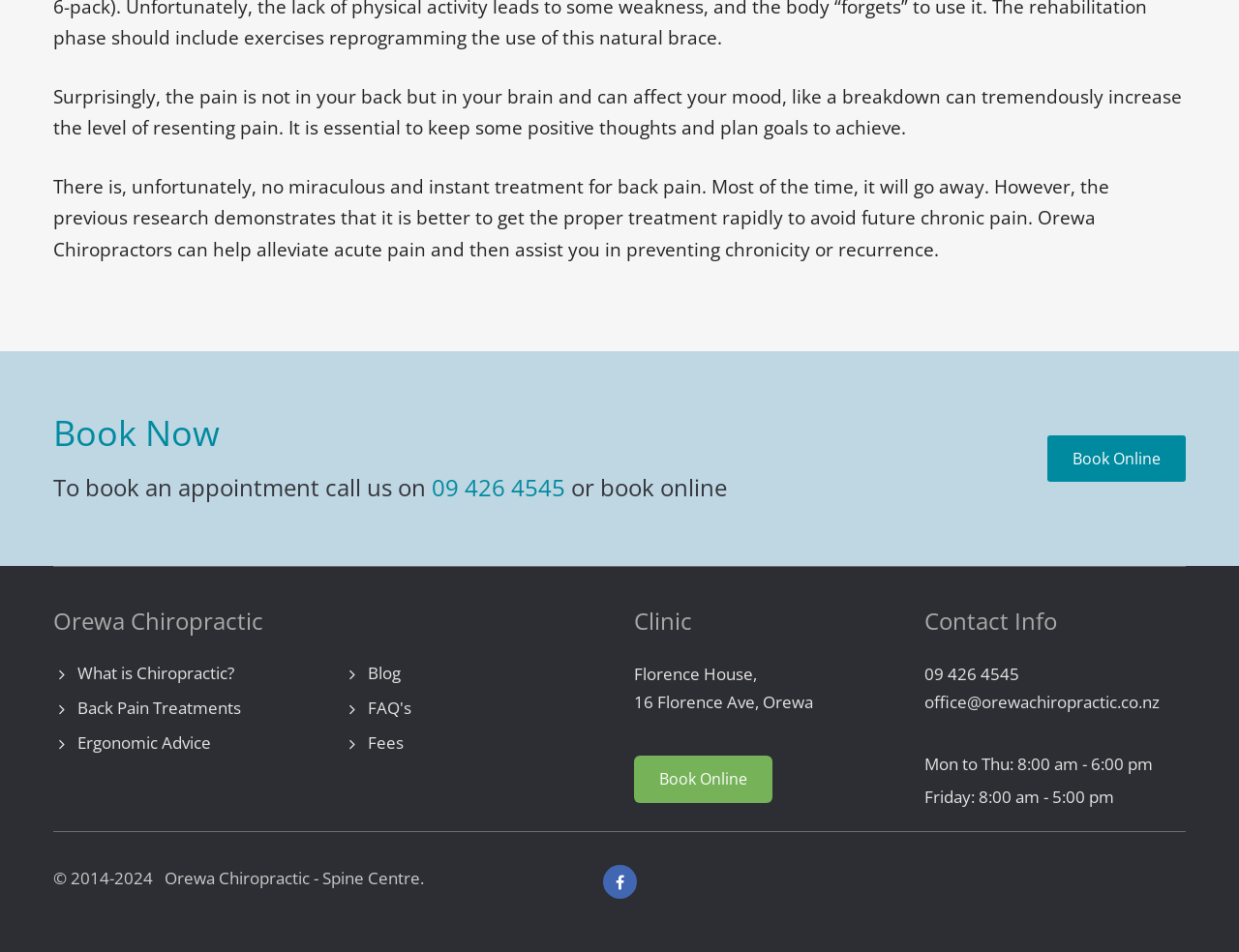Determine the bounding box coordinates of the clickable region to execute the instruction: "Book online". The coordinates should be four float numbers between 0 and 1, denoted as [left, top, right, bottom].

[0.845, 0.457, 0.957, 0.506]